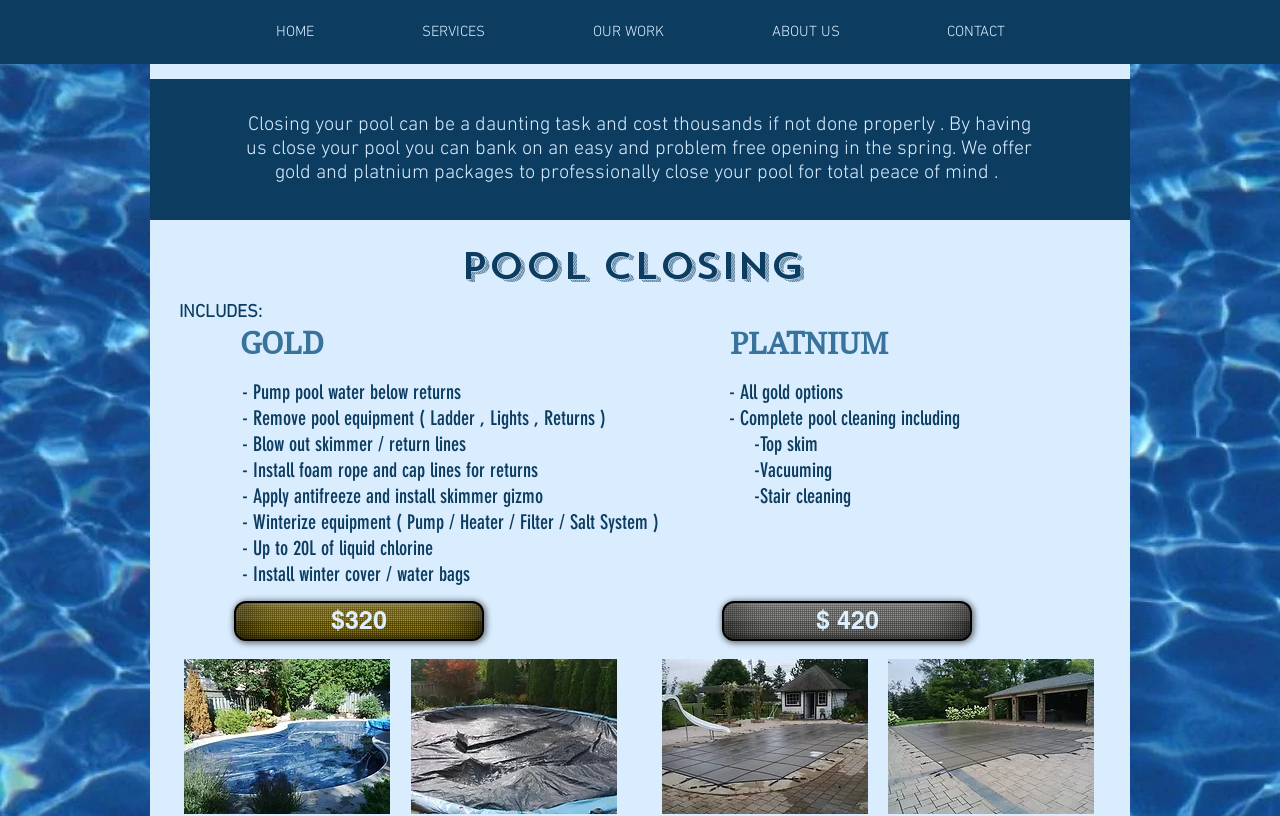Using the element description: "OUR WORK", determine the bounding box coordinates. The coordinates should be in the format [left, top, right, bottom], with values between 0 and 1.

[0.421, 0.025, 0.561, 0.054]